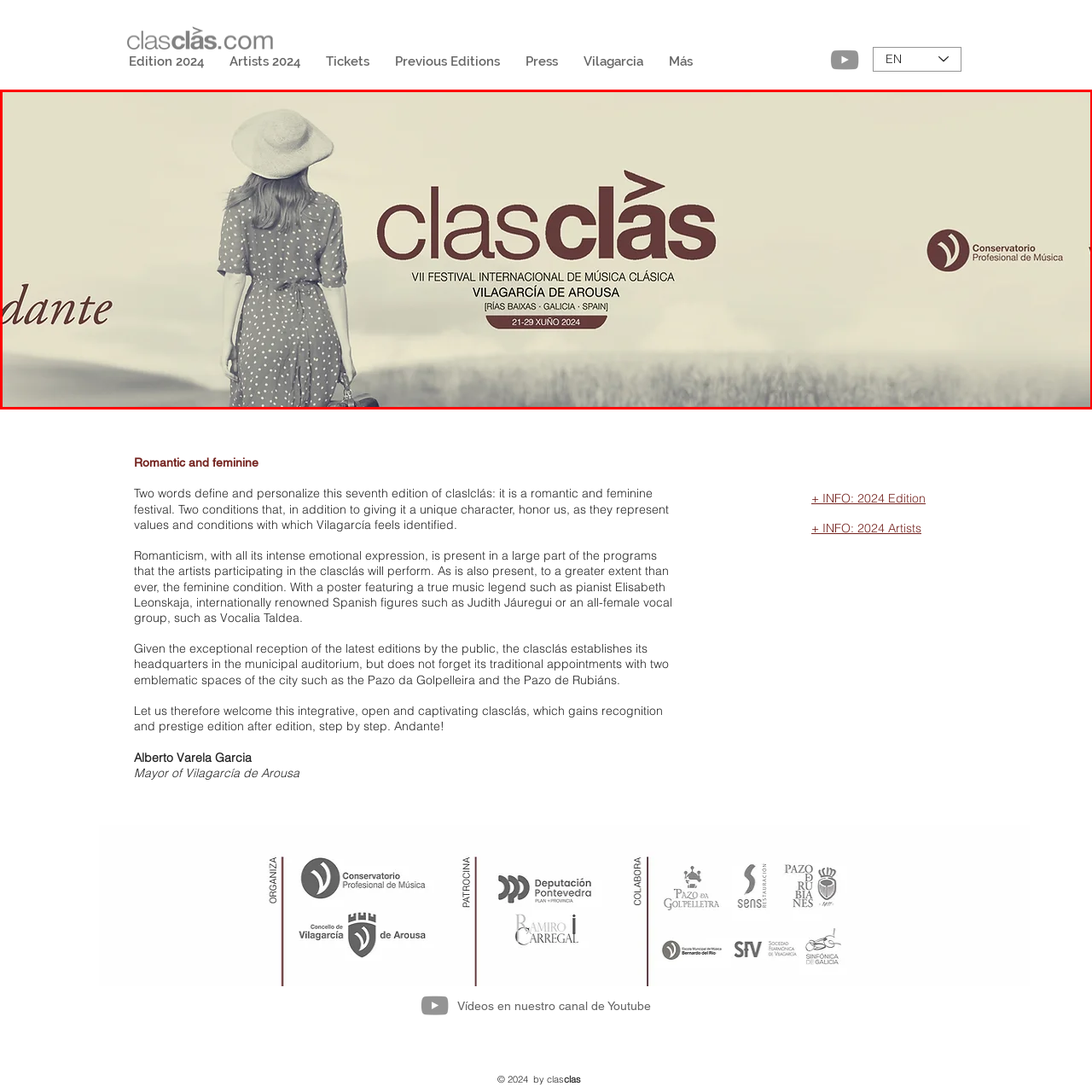Look closely at the image highlighted in red, What is the woman carrying? 
Respond with a single word or phrase.

A suitcase